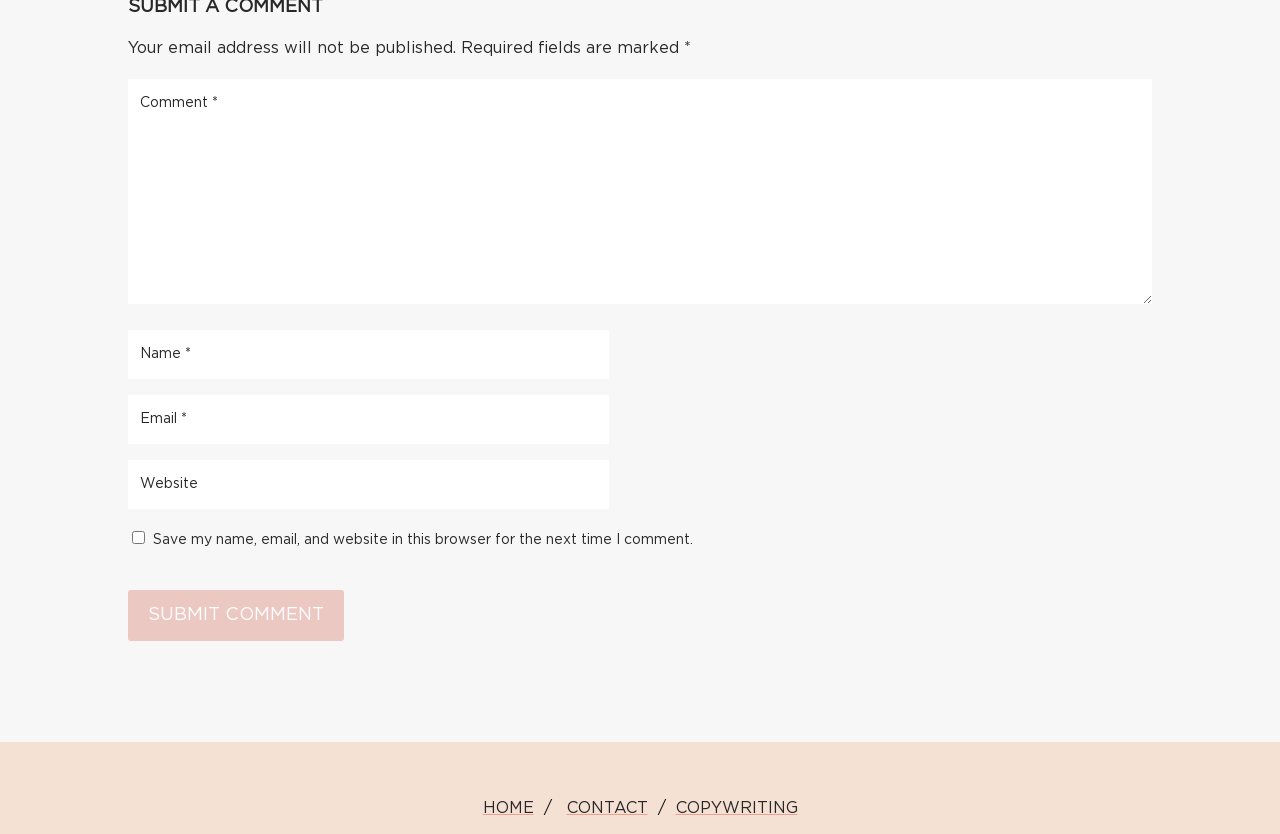From the webpage screenshot, predict the bounding box of the UI element that matches this description: "‹ Previous Well, that sucked.".

[0.0, 0.528, 1.0, 0.63]